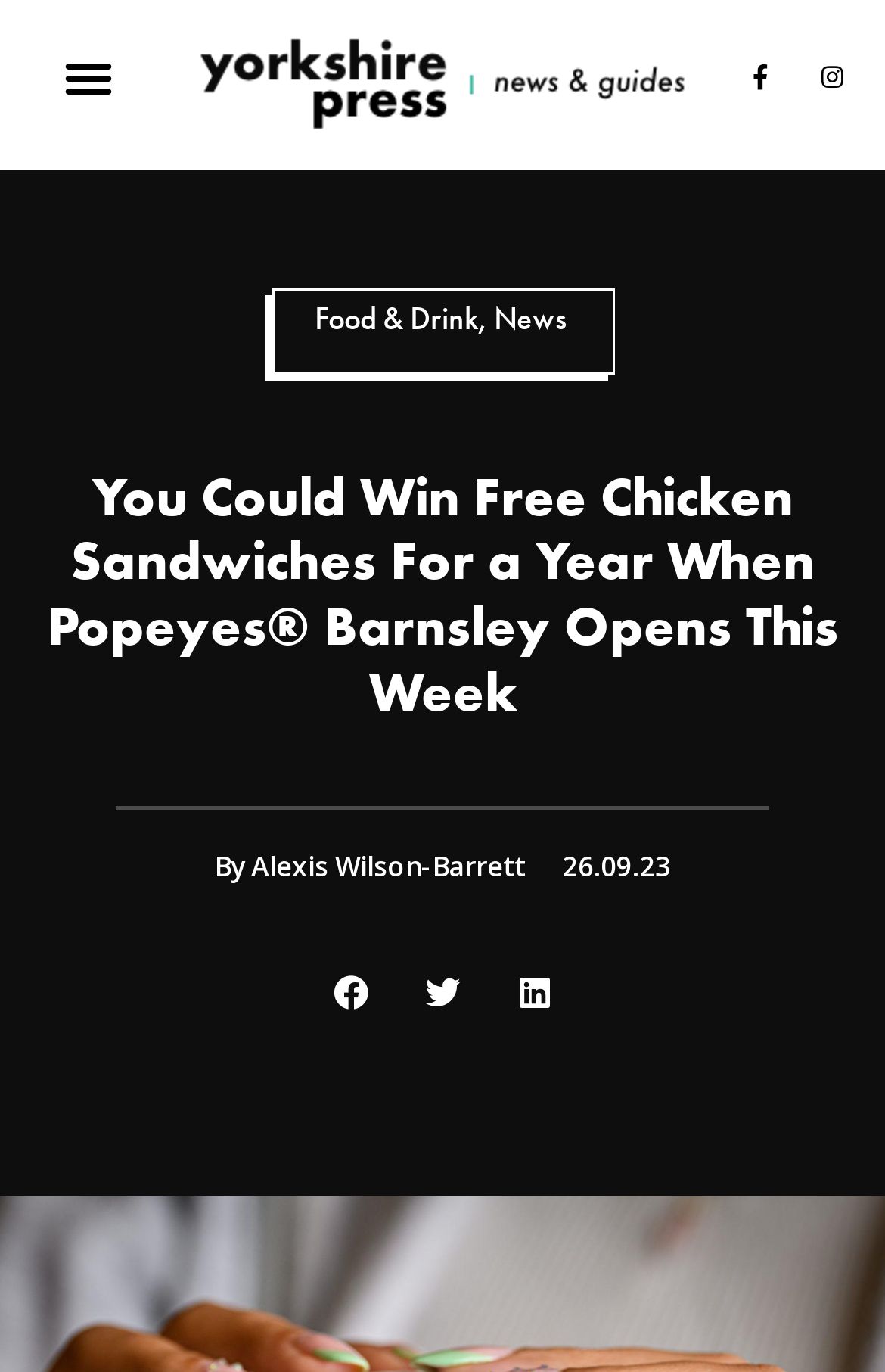Select the bounding box coordinates of the element I need to click to carry out the following instruction: "Toggle the menu".

[0.058, 0.028, 0.142, 0.083]